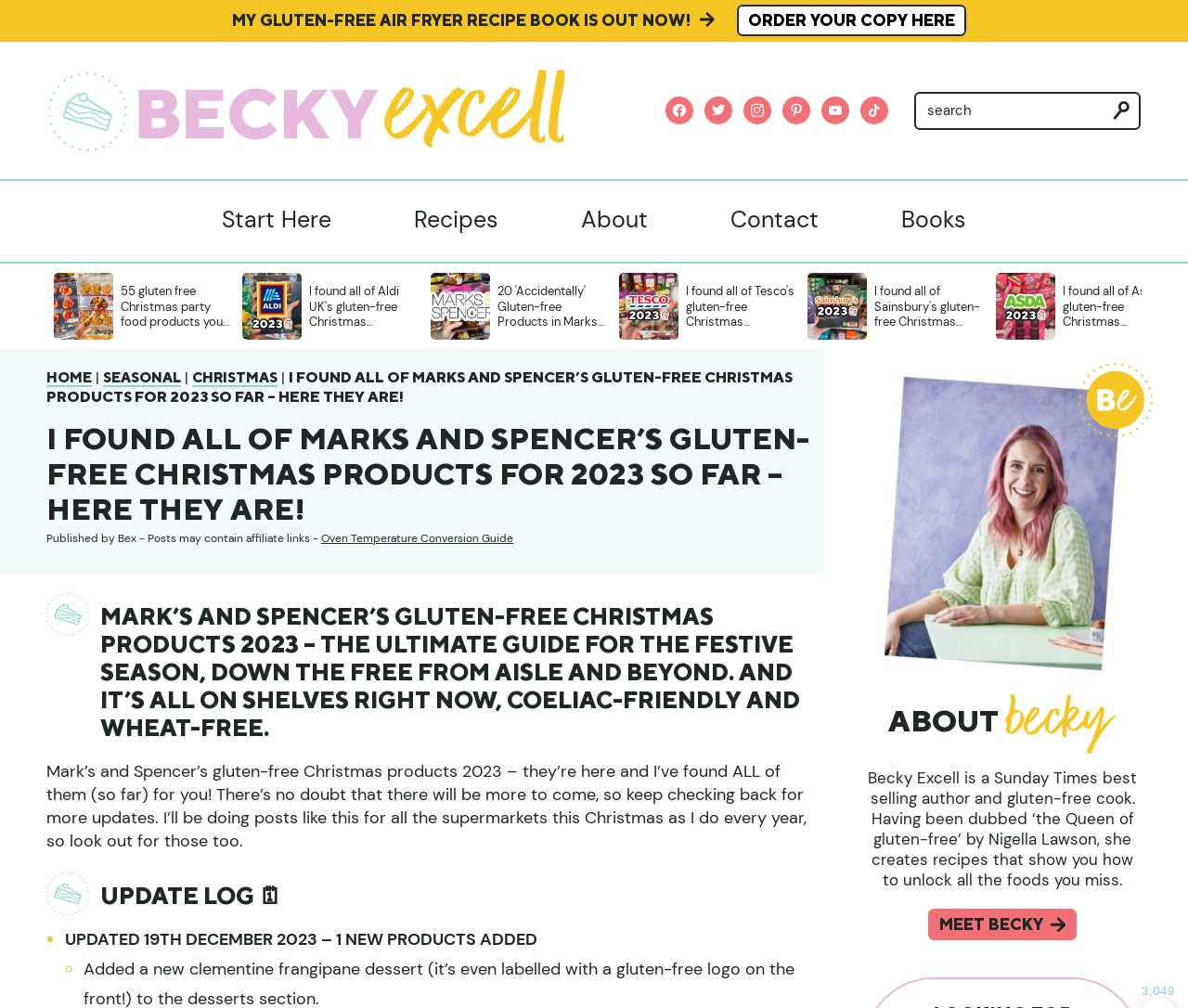Predict the bounding box coordinates for the UI element described as: "name="s" placeholder="Search"". The coordinates should be four float numbers between 0 and 1, presented as [left, top, right, bottom].

[0.77, 0.091, 0.96, 0.128]